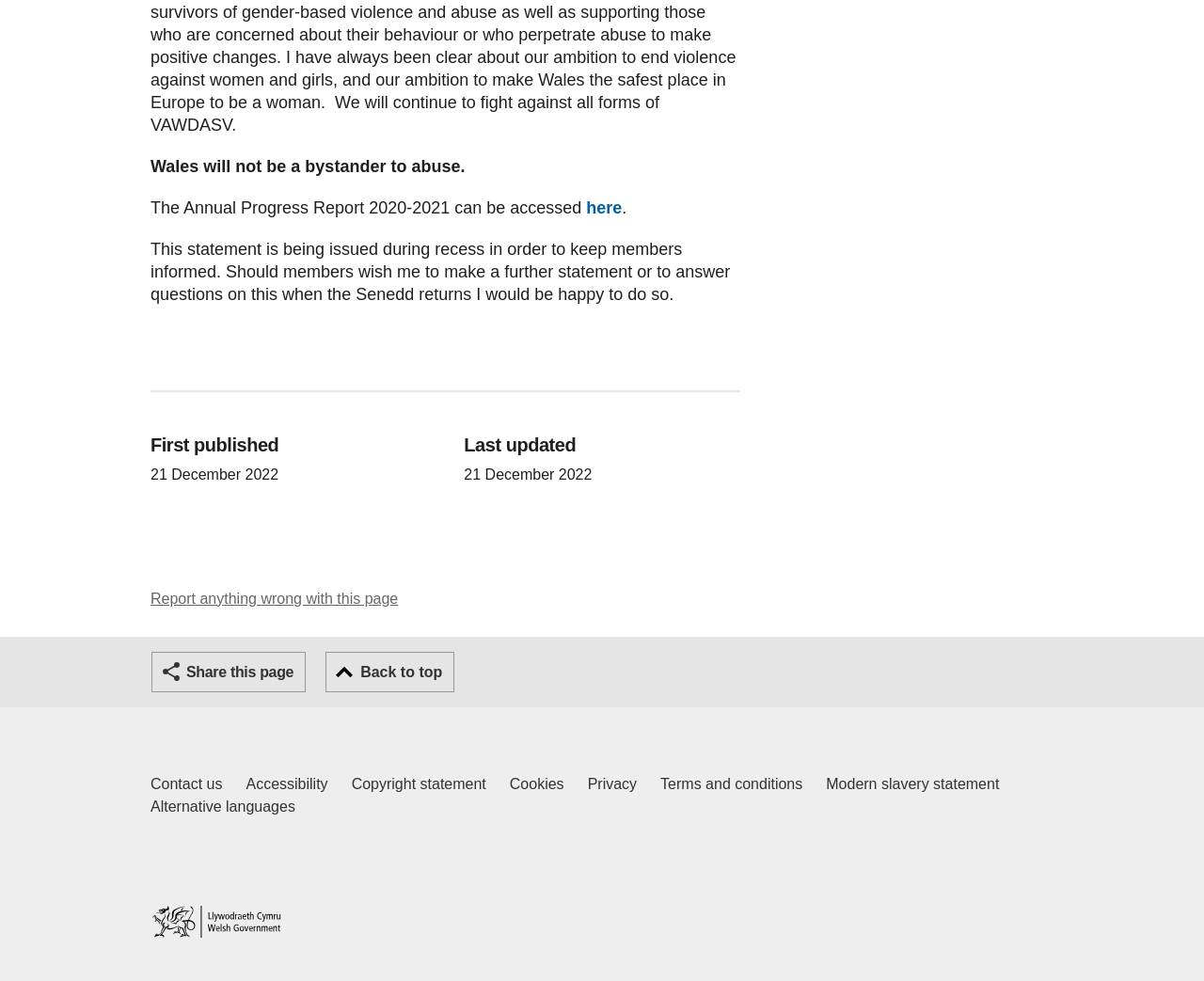Provide the bounding box coordinates in the format (top-left x, top-left y, bottom-right x, bottom-right y). All values are floating point numbers between 0 and 1. Determine the bounding box coordinate of the UI element described as: Alternative languages

[0.125, 0.811, 0.245, 0.834]